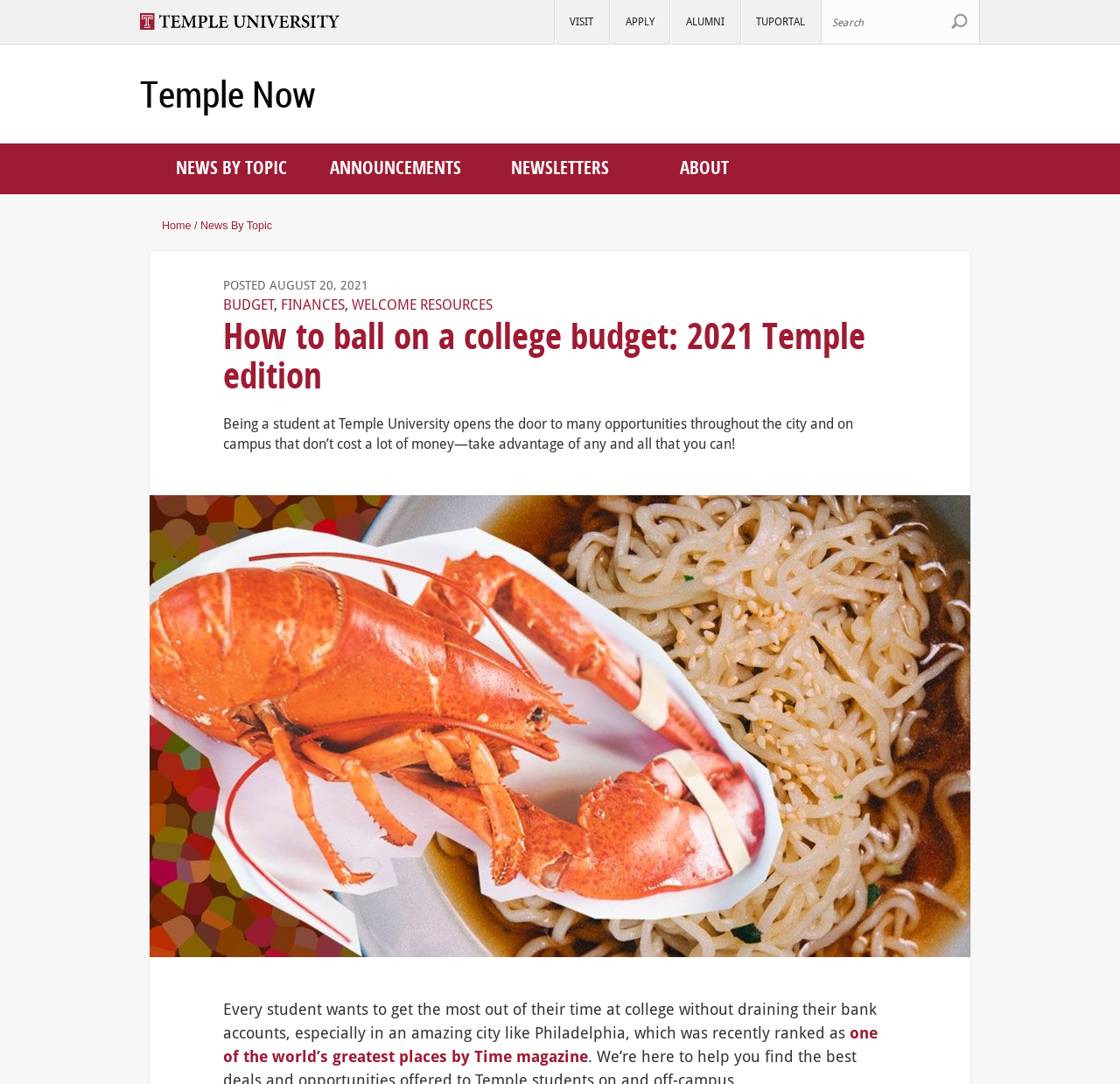Determine the bounding box coordinates of the section to be clicked to follow the instruction: "Read the article about Star Trek: Picard". The coordinates should be given as four float numbers between 0 and 1, formatted as [left, top, right, bottom].

None